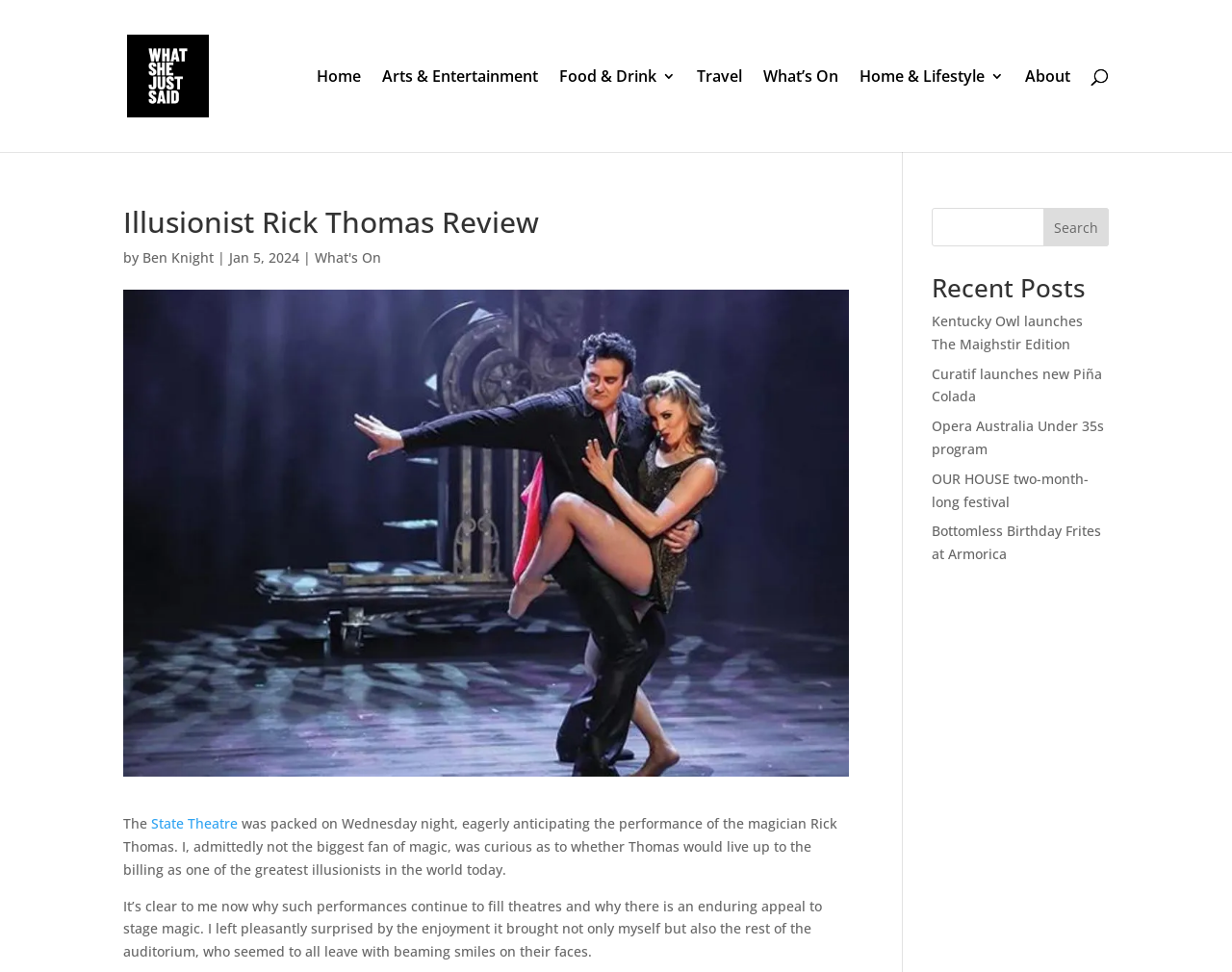Explain the contents of the webpage comprehensively.

The webpage is a review of the illusionist Rick Thomas' performance at the State Theatre. At the top, there is a header section with a logo image and a link to "What She Just Said" on the left, and a navigation menu with links to "Home", "Arts & Entertainment", "Food & Drink 3", "Travel", "What's On", "Home & Lifestyle 3", and "About" on the right.

Below the header, there is a search bar with a search button on the right. The main content of the page is a review article with a heading "Illusionist Rick Thomas Review" and a subheading "by Ben Knight | Jan 5, 2024". The article is accompanied by an image of Rick Thomas on the right.

The review text is divided into two paragraphs. The first paragraph describes the author's experience at the State Theatre, where they were eagerly anticipating Rick Thomas' performance. The second paragraph expresses the author's surprise and enjoyment of the show, noting that it brought joy to the entire auditorium.

On the right side of the page, there is a section with a heading "Recent Posts" and a list of links to other articles, including "Kentucky Owl launches The Maighstir Edition", "Curatif launches new Piña Colada", "Opera Australia Under 35s program", "OUR HOUSE two-month-long festival", and "Bottomless Birthday Frites at Armorica".